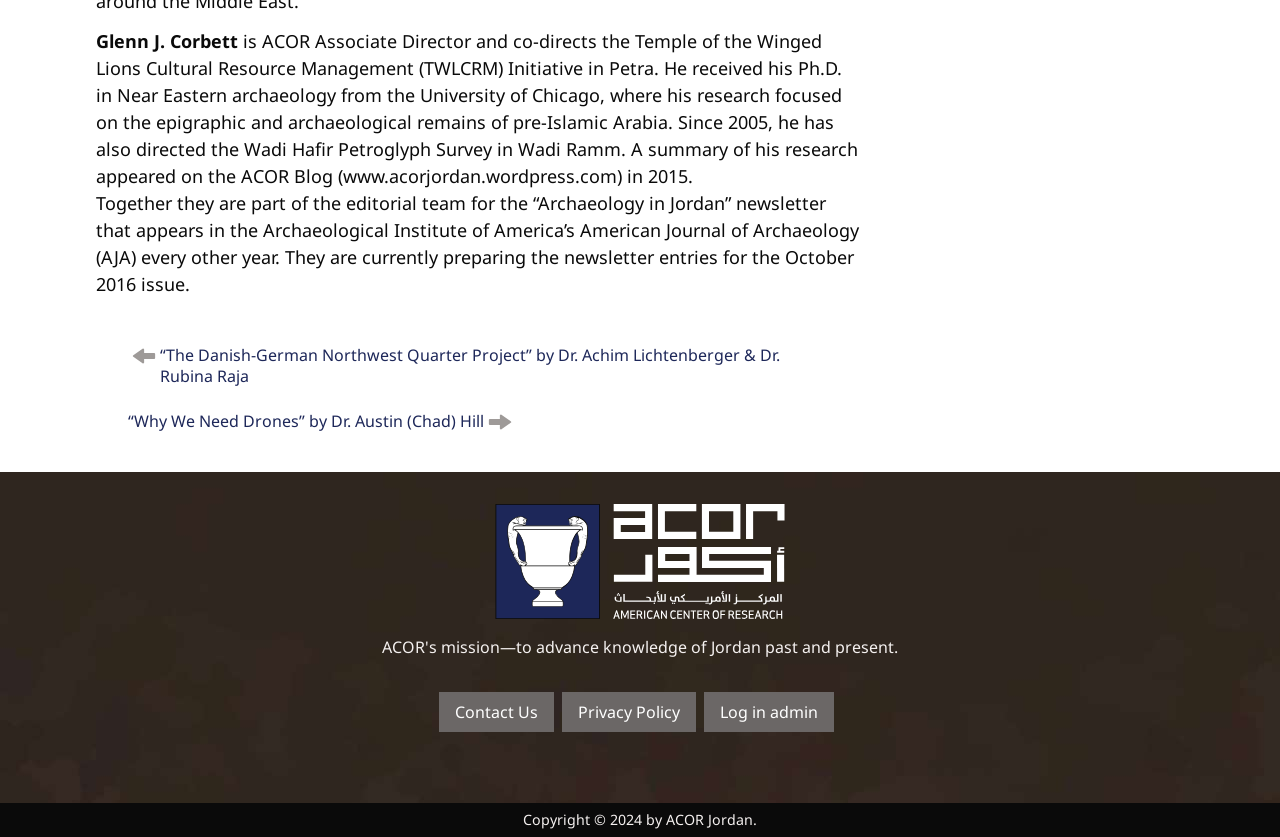What is the purpose of the link 'To main home page'?
Make sure to answer the question with a detailed and comprehensive explanation.

The link 'To main home page' is likely intended to allow users to navigate to the main home page of the website, providing a way to access the website's main content.